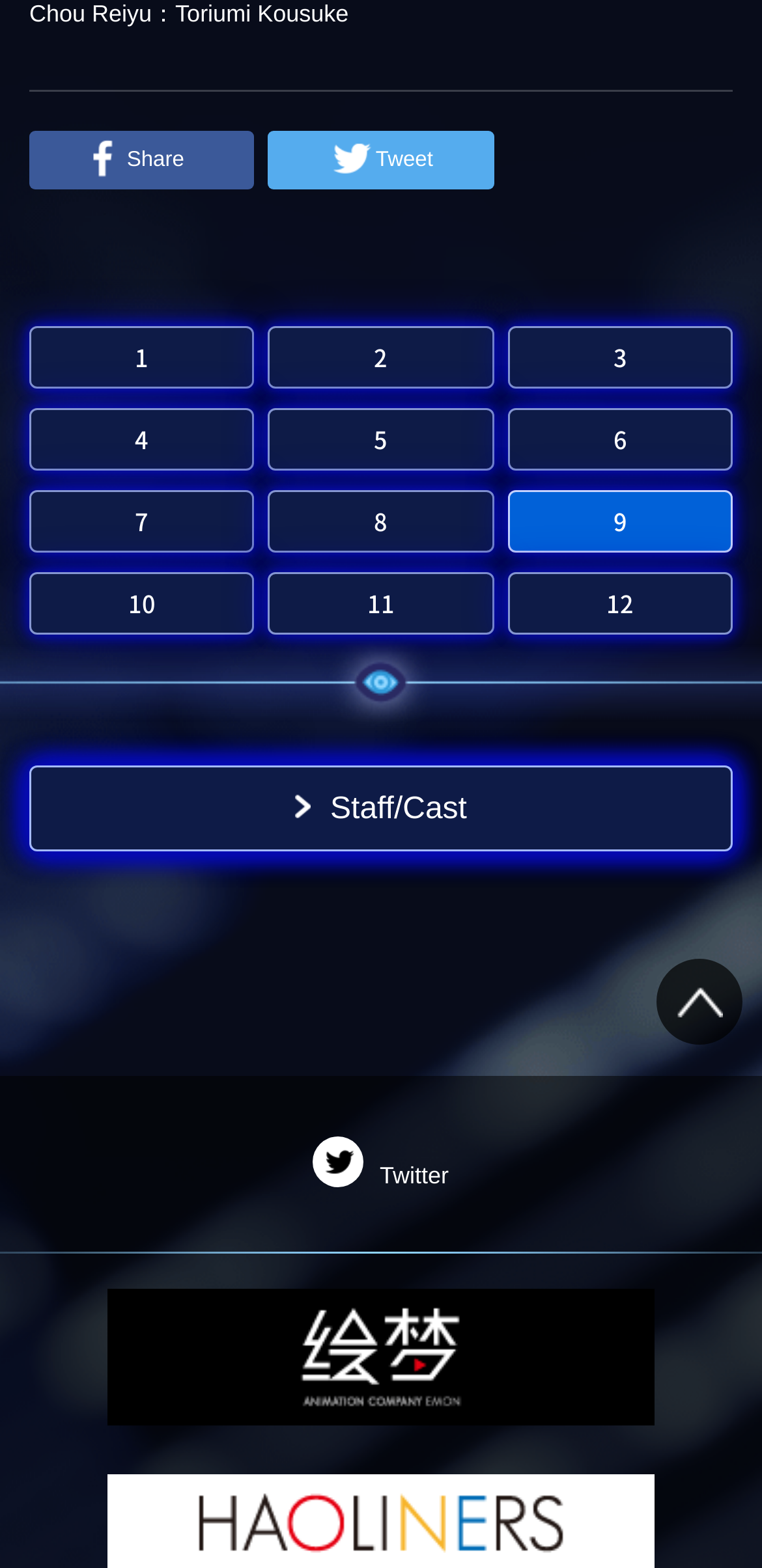How many numbered links are there?
Refer to the image and offer an in-depth and detailed answer to the question.

There are 12 link elements with numbers from 1 to 12, indicating that there are 12 numbered links on the webpage.